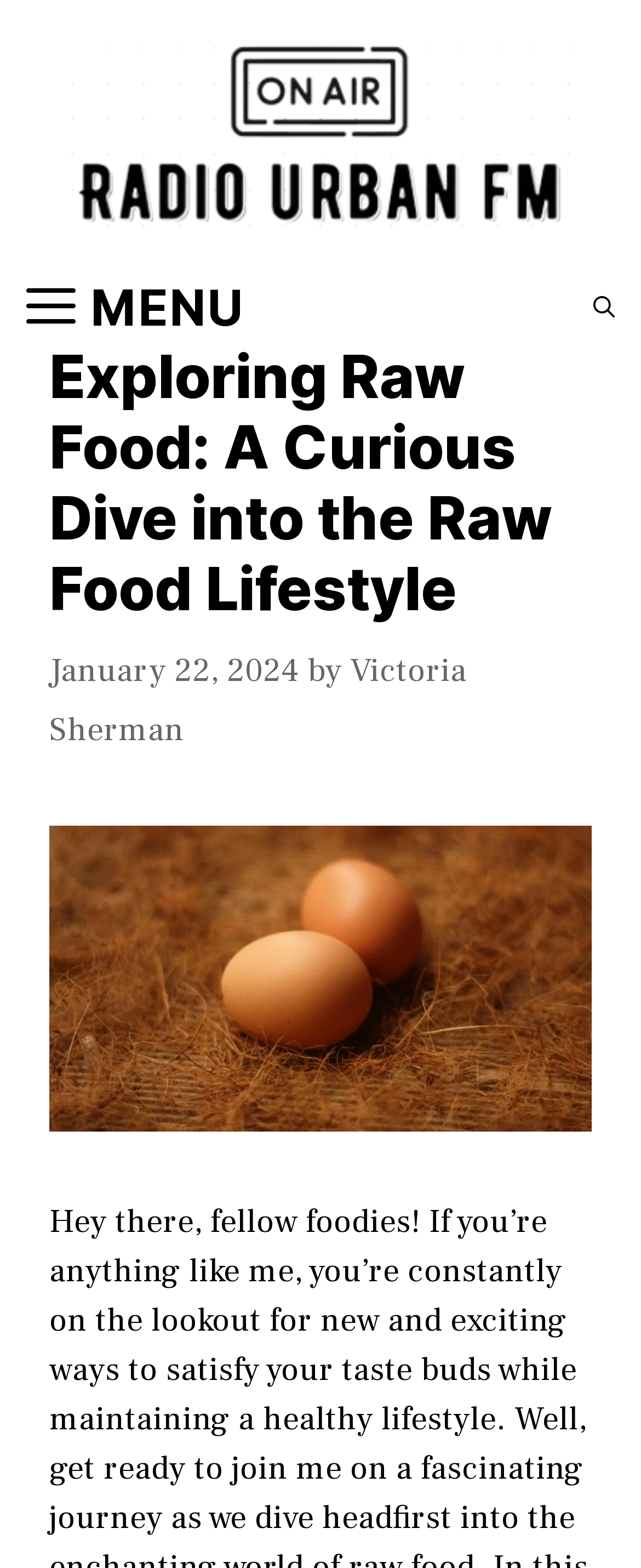How many buttons are in the navigation?
From the image, provide a succinct answer in one word or a short phrase.

2